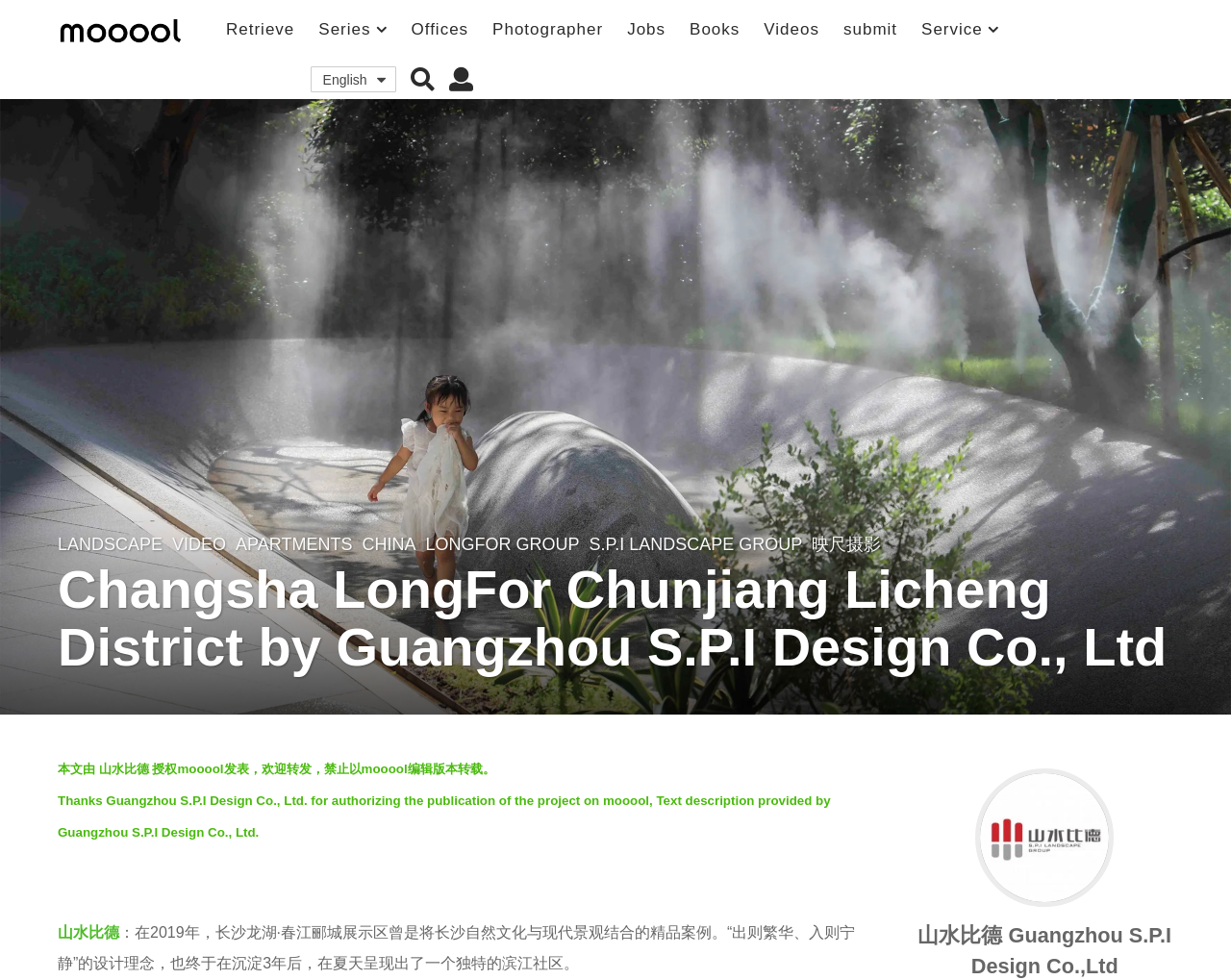What is the name of the project?
Please look at the screenshot and answer using one word or phrase.

Changsha LongFor Chunjiang Licheng District